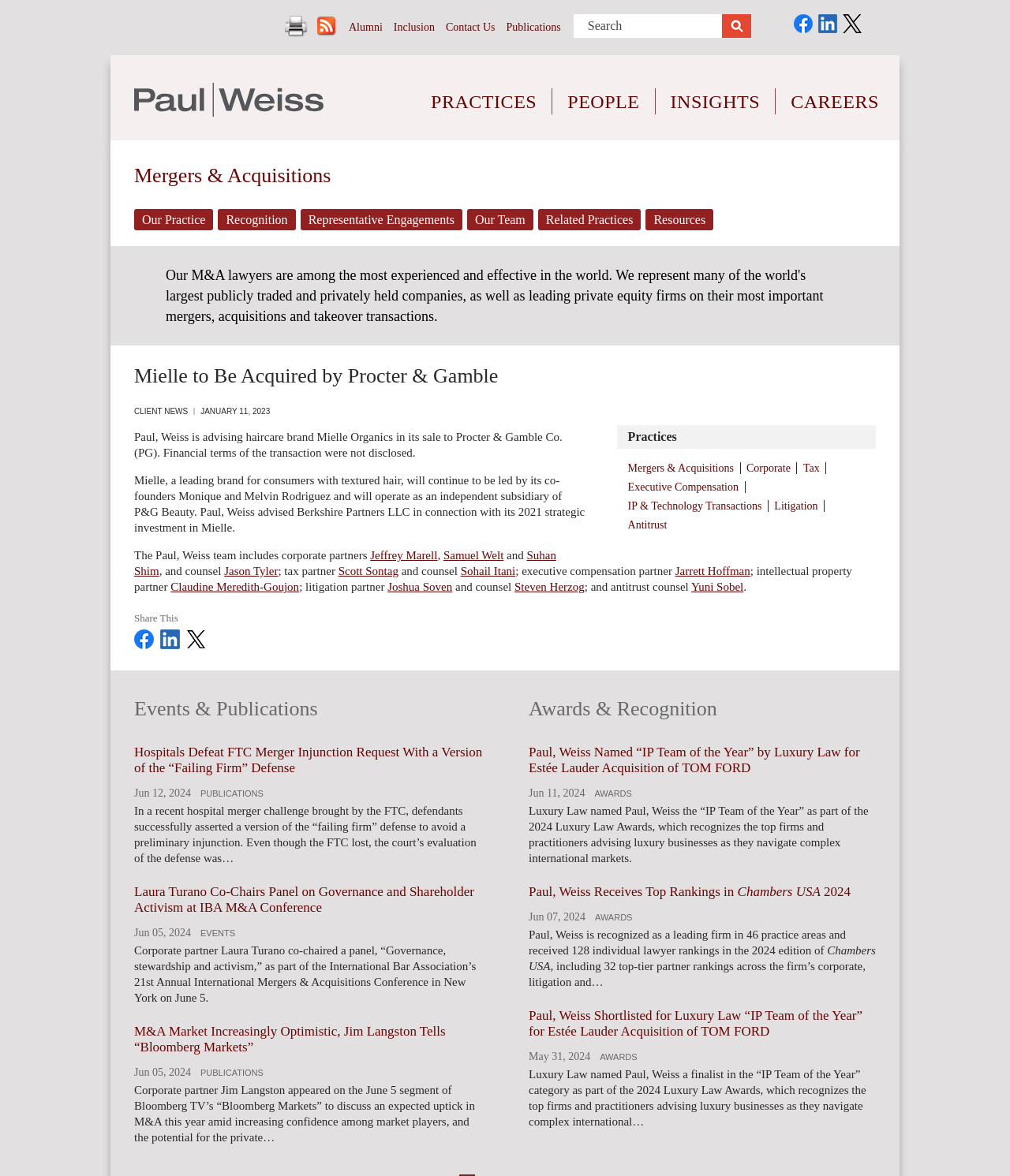Please identify the bounding box coordinates of the element that needs to be clicked to perform the following instruction: "Read about Paul, Weiss advising Mielle Organics".

[0.133, 0.366, 0.557, 0.39]